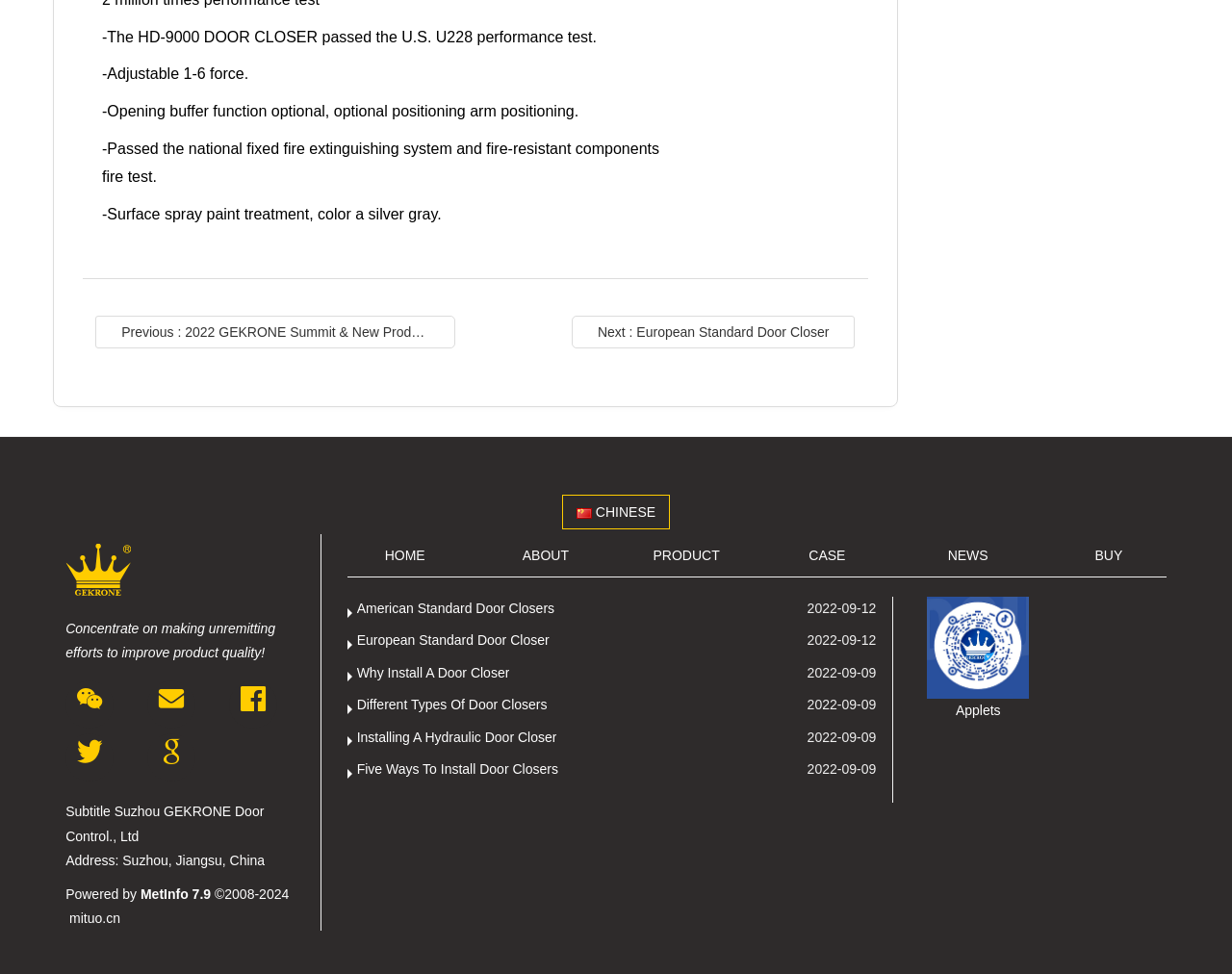Identify the bounding box coordinates for the element you need to click to achieve the following task: "Click the 'CHINESE CHINESE' link". The coordinates must be four float values ranging from 0 to 1, formatted as [left, top, right, bottom].

[0.456, 0.508, 0.544, 0.544]